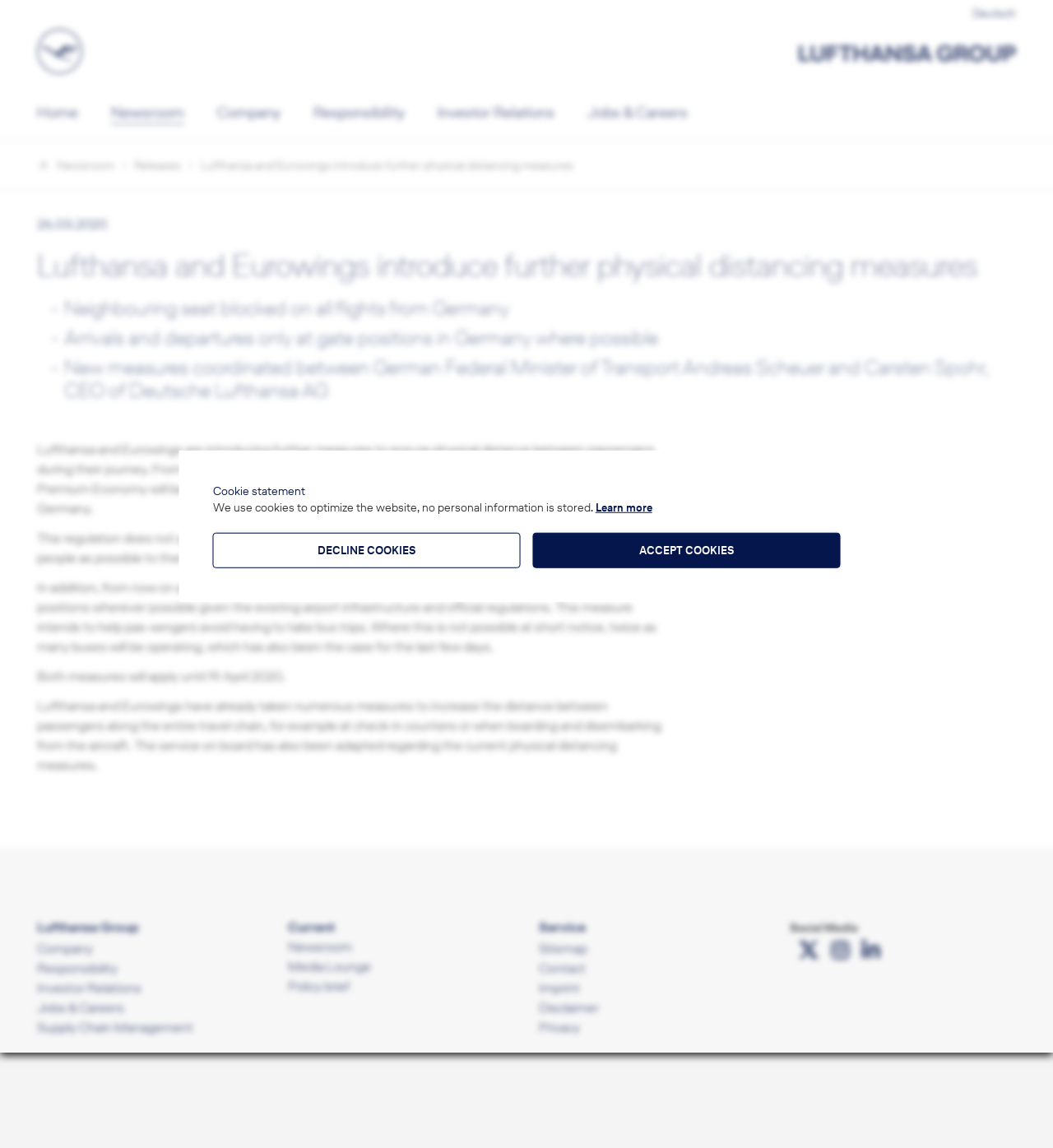Please respond in a single word or phrase: 
What is the language of the link at the top right corner?

Deutsch